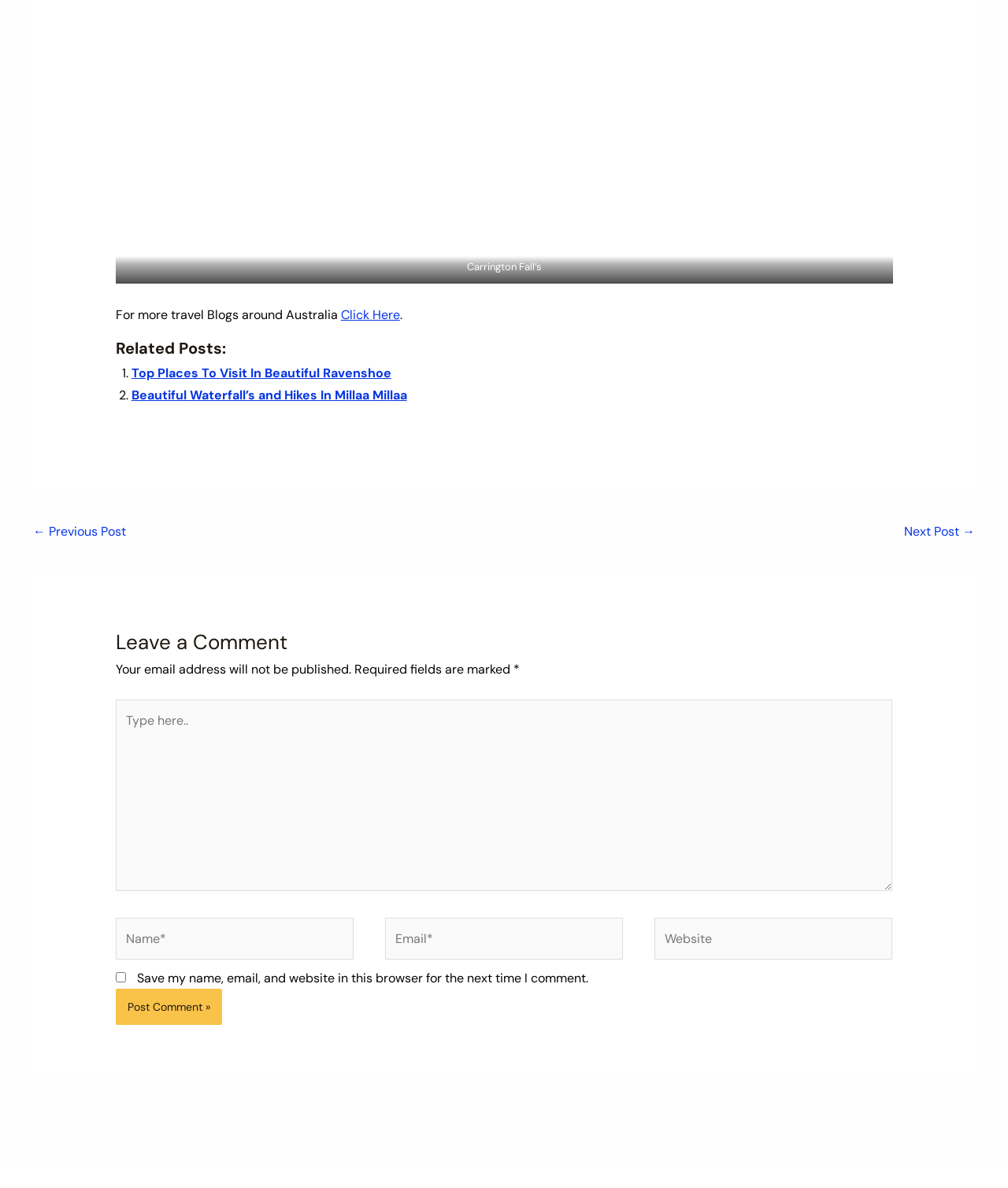Can you provide the bounding box coordinates for the element that should be clicked to implement the instruction: "Enter your name in the required field"?

[0.115, 0.773, 0.351, 0.808]